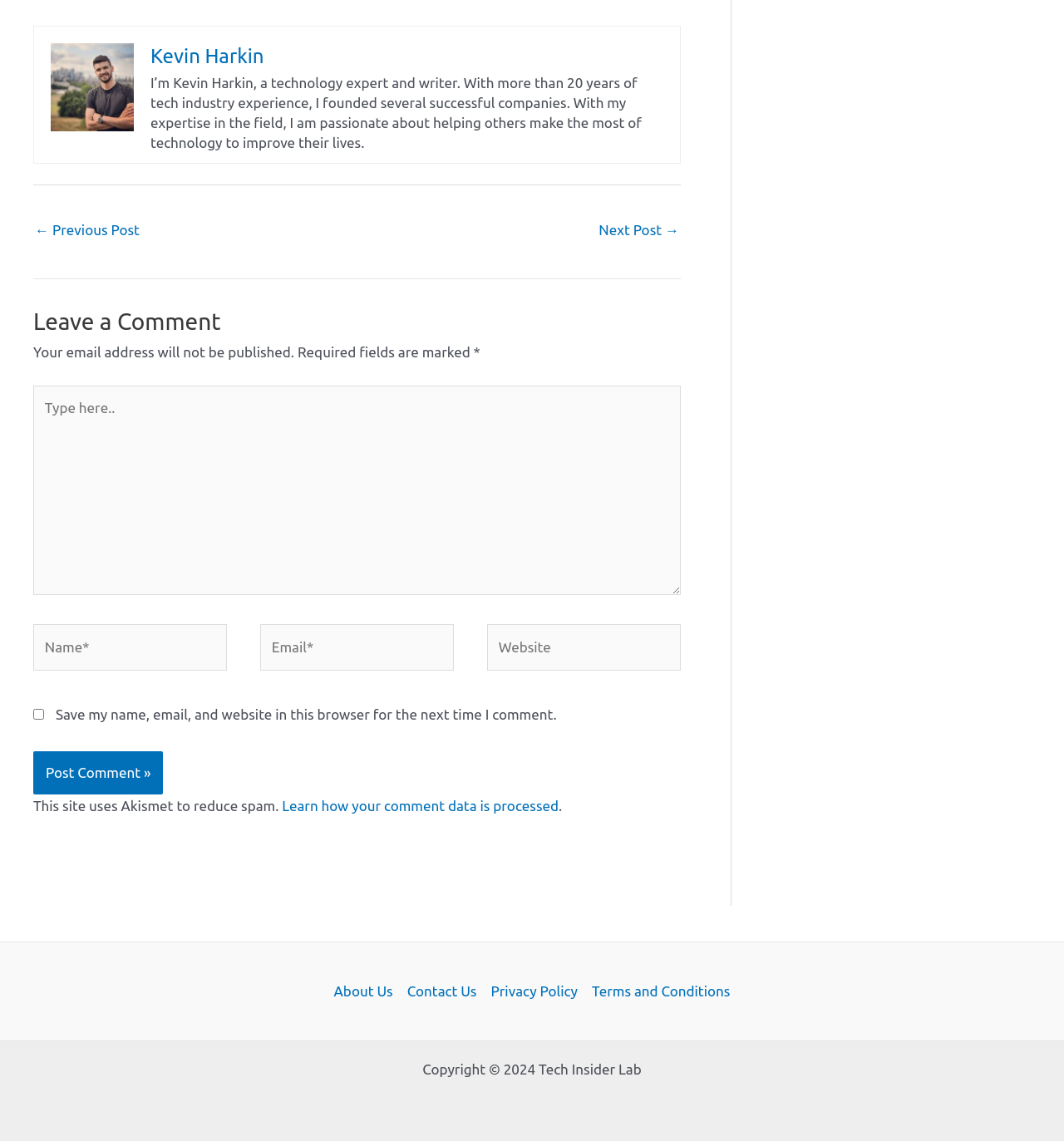Specify the bounding box coordinates of the element's area that should be clicked to execute the given instruction: "Enter your name in the required field". The coordinates should be four float numbers between 0 and 1, i.e., [left, top, right, bottom].

[0.031, 0.547, 0.213, 0.587]